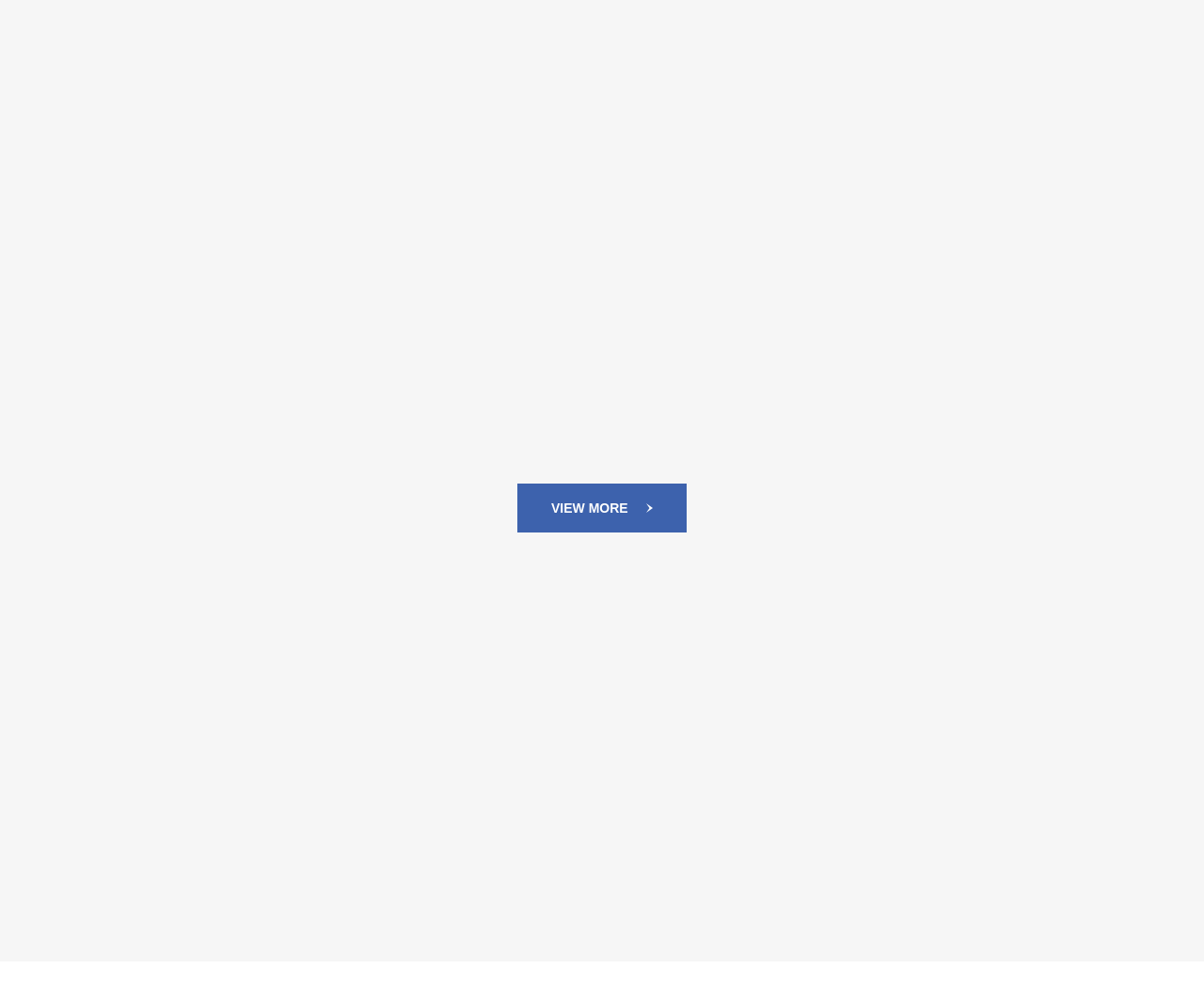From the details in the image, provide a thorough response to the question: What is the email address of the company?

The email address of the company can be found in the contact information section, which is located at the bottom of the webpage. The email address is written in English characters and is 'company@czhnig.com'.